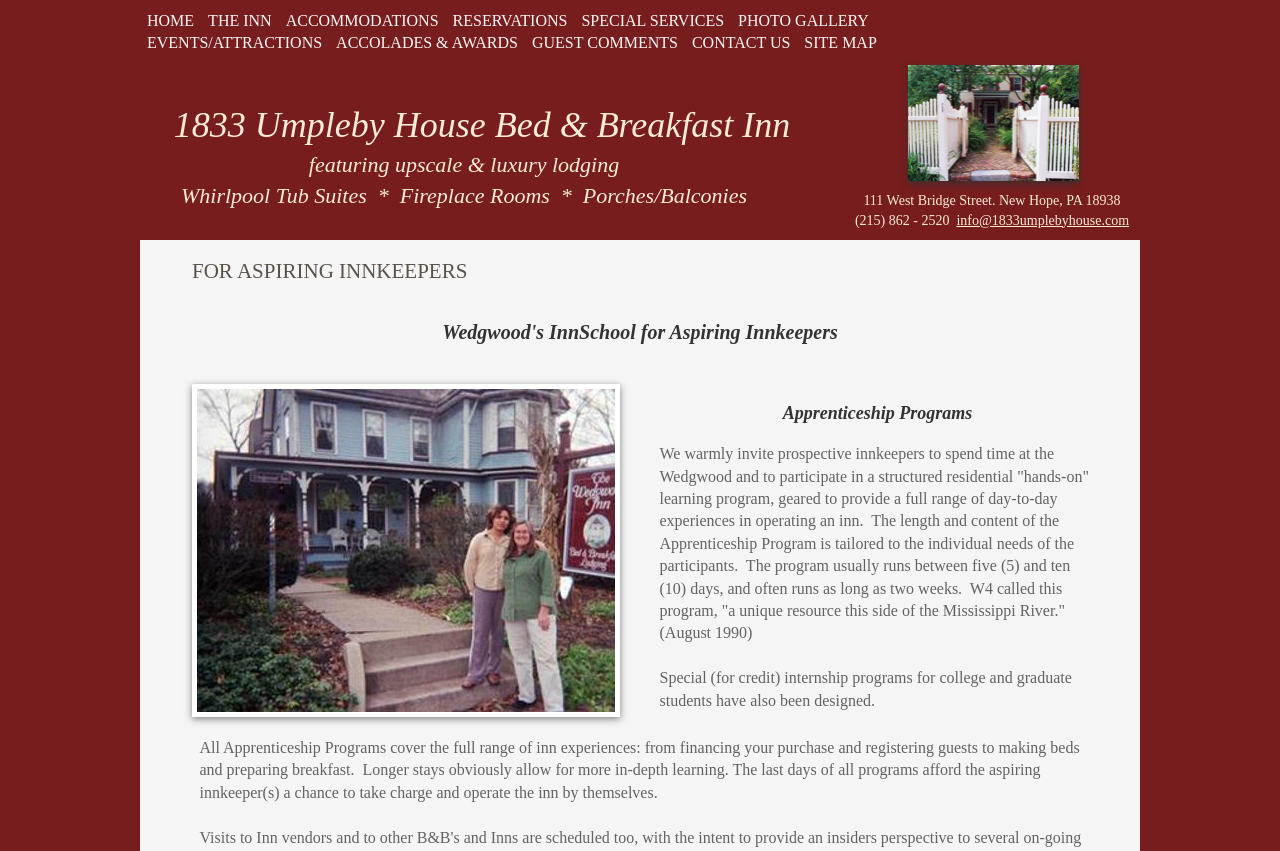Generate the text of the webpage's primary heading.

FOR ASPIRING INNKEEPERS